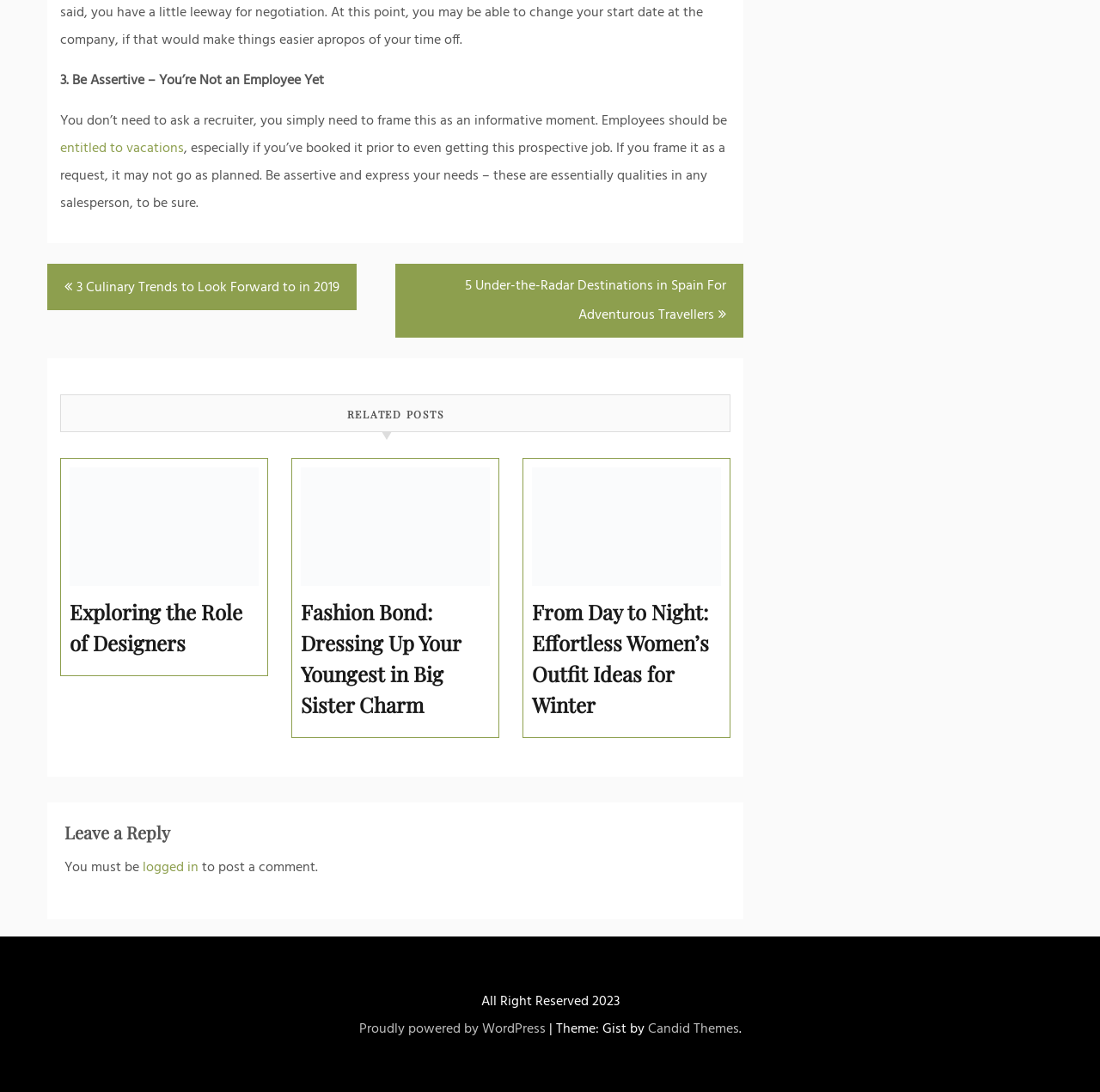Kindly determine the bounding box coordinates for the clickable area to achieve the given instruction: "Read the recent post about The Fascinating World of Nano Freshwater Fish".

None